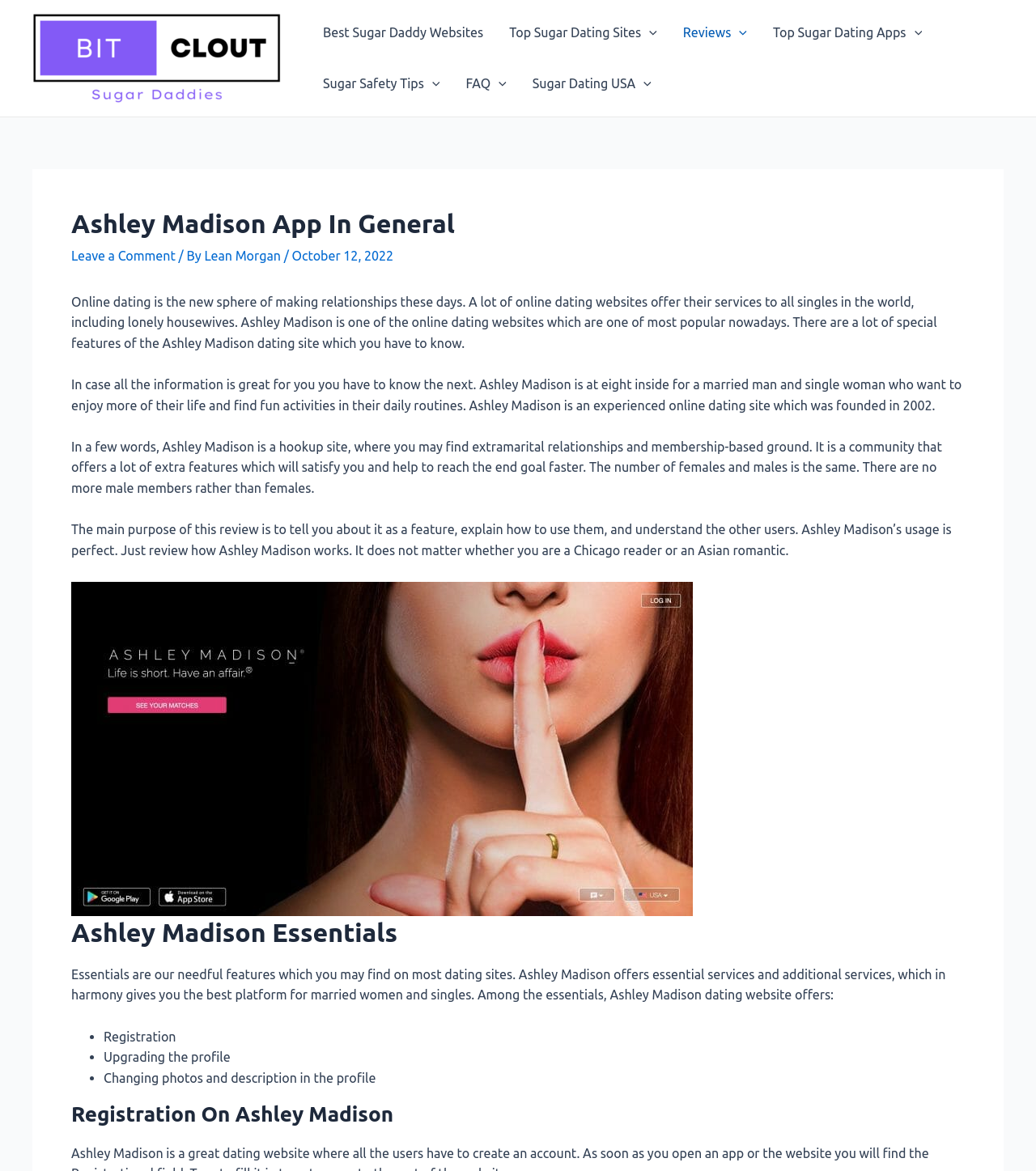What is the purpose of Ashley Madison?
Give a detailed and exhaustive answer to the question.

According to the webpage, Ashley Madison is a hookup site where users can find extramarital relationships and membership-based grounds, and it offers a lot of extra features to satisfy users and help them reach their end goal faster.